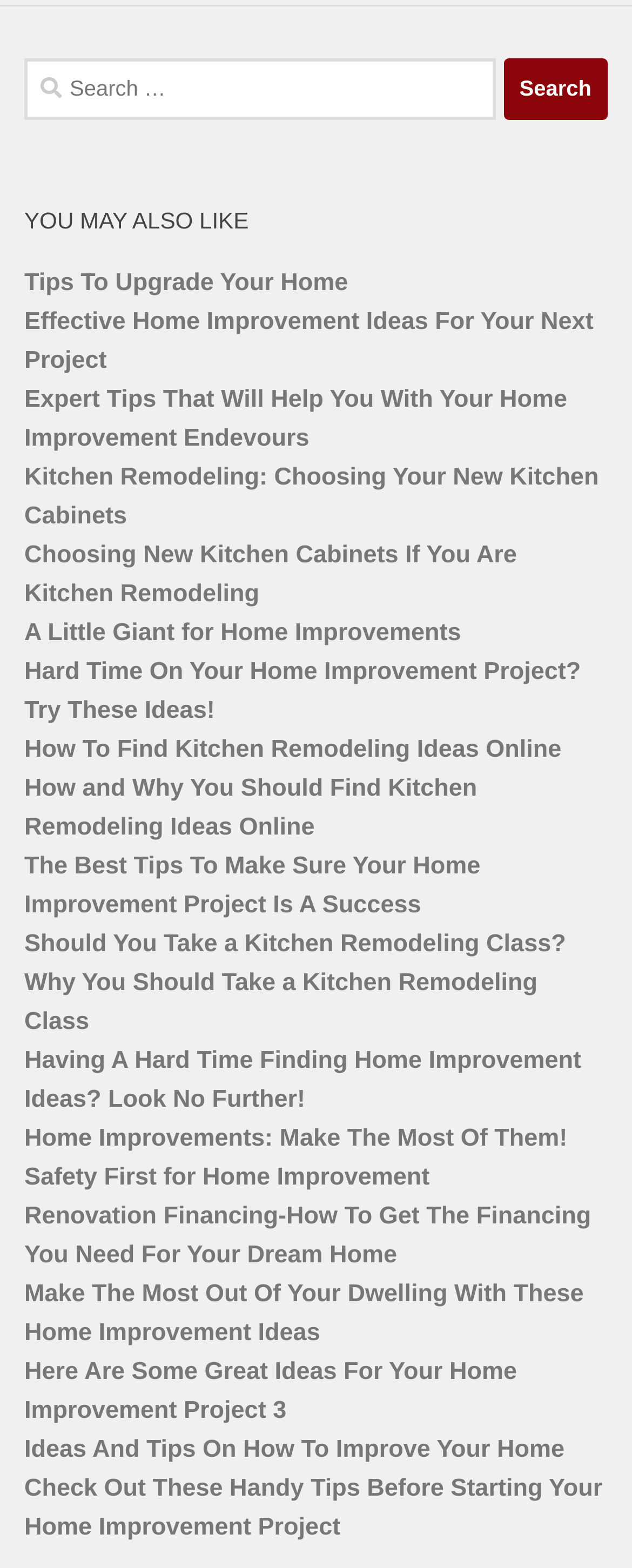Please specify the bounding box coordinates in the format (top-left x, top-left y, bottom-right x, bottom-right y), with values ranging from 0 to 1. Identify the bounding box for the UI component described as follows: parent_node: Search for: value="Search"

[0.796, 0.037, 0.962, 0.076]